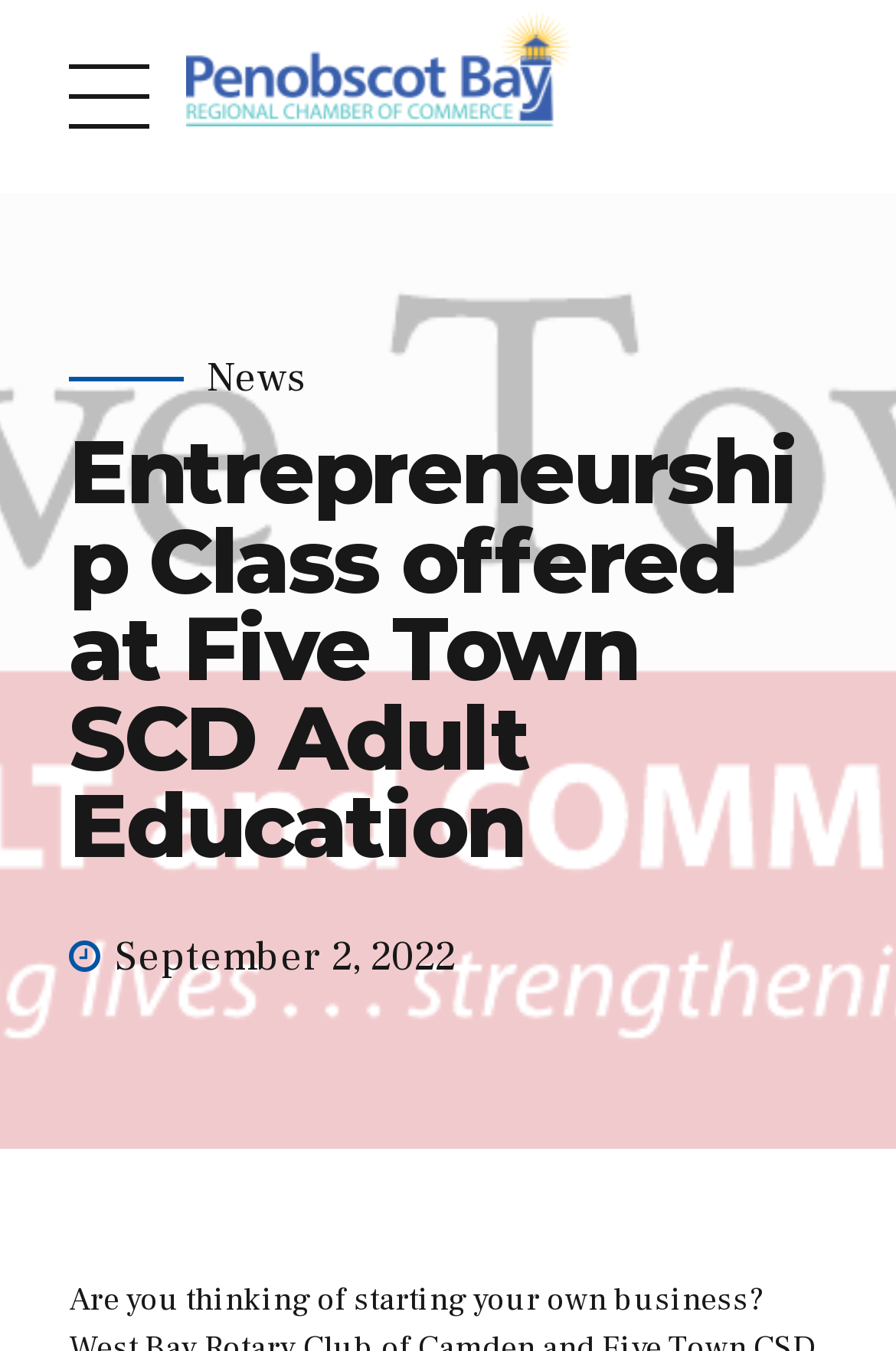Extract the main heading text from the webpage.

Entrepreneurship Class offered at Five Town SCD Adult Education